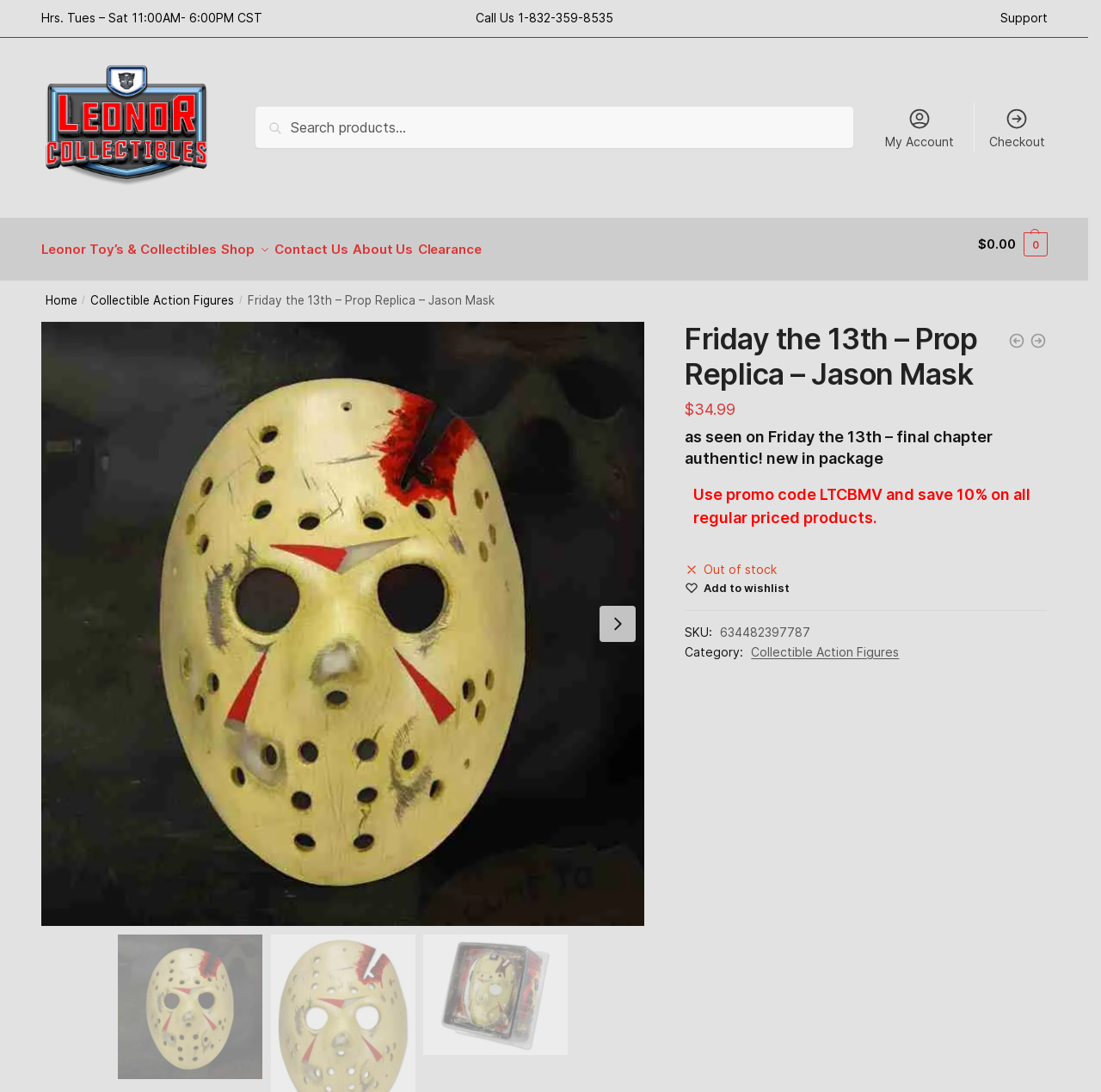Respond to the question below with a single word or phrase:
What is the current price of the Friday the 13th - Prop Replica - Jason Mask?

$34.99